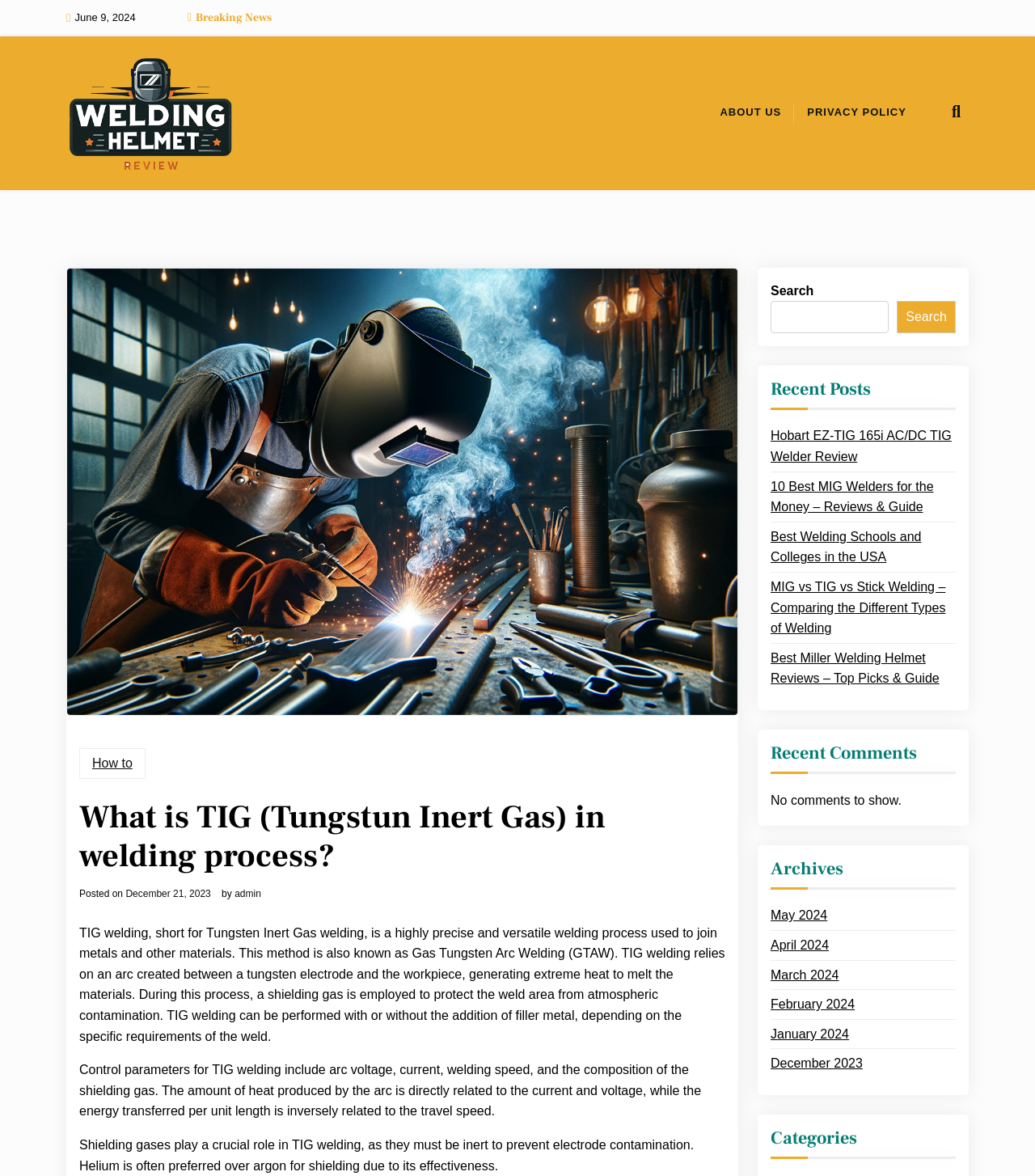Provide a comprehensive description of the webpage.

This webpage is about TIG (Tungsten Inert Gas) welding, a highly precise and versatile welding process. At the top, there is a logo on the left and a navigation menu on the right with links to "ABOUT US" and "PRIVACY POLICY". Below the navigation menu, there is a search bar with a search button. 

On the left side of the page, there is a large image related to TIG welding, taking up most of the vertical space. Above the image, there is a heading "Breaking News" and a date "June 9, 2024". 

On the right side of the page, there is a section with the title "What is TIG (Tungstun Inert Gas) in welding process?" which provides a detailed description of the TIG welding process, its benefits, and application. The text is divided into three paragraphs, explaining the process, control parameters, and the role of shielding gases.

Below the main content, there are several sections. The first section is "Recent Posts" with five links to related articles. The second section is "Recent Comments" with a message indicating that there are no comments to show. The third section is "Archives" with links to monthly archives from May 2024 to December 2023. The last section is "Categories" with no links or content provided.